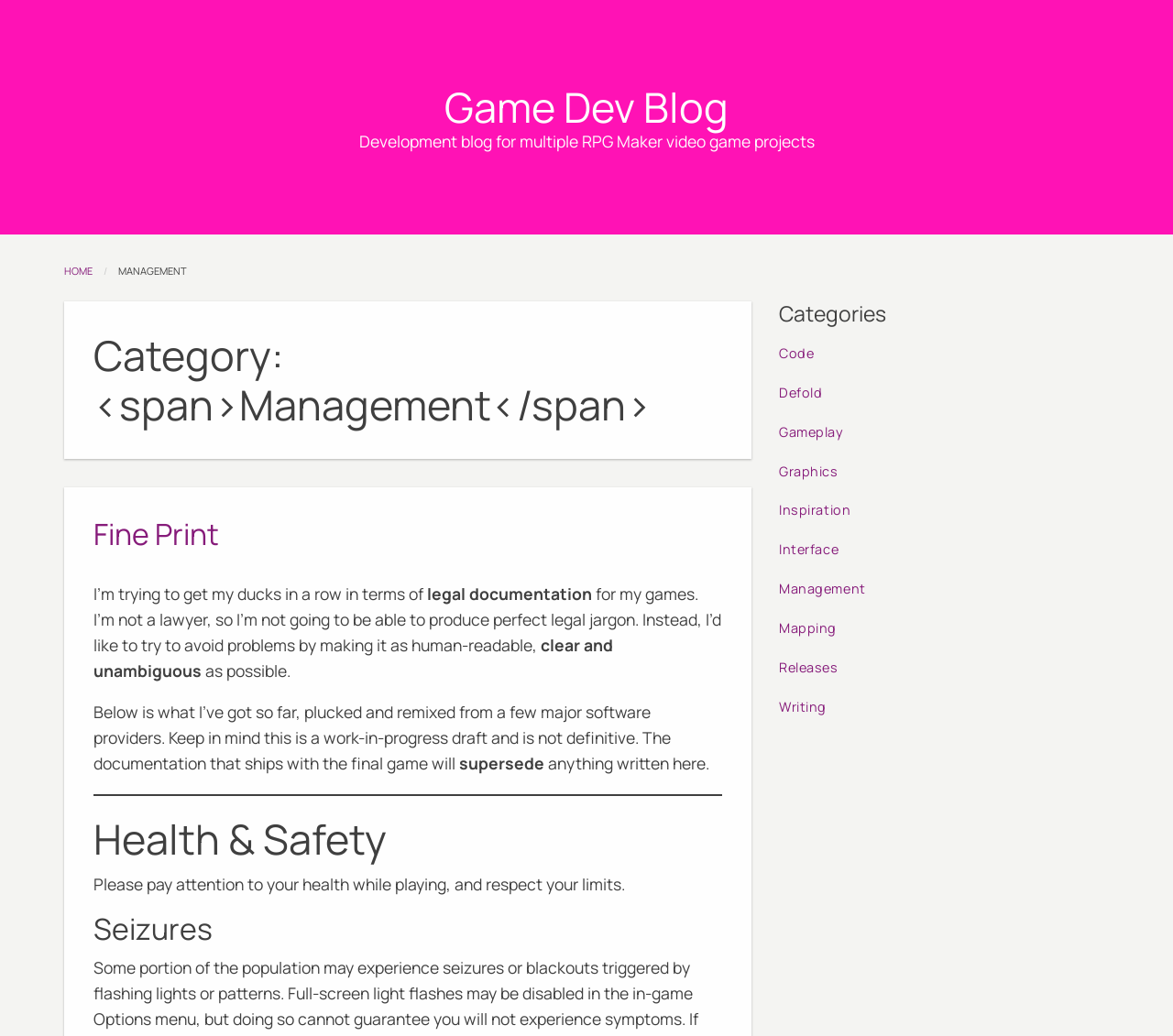Determine the bounding box coordinates of the element's region needed to click to follow the instruction: "view Fine Print page". Provide these coordinates as four float numbers between 0 and 1, formatted as [left, top, right, bottom].

[0.08, 0.496, 0.187, 0.535]